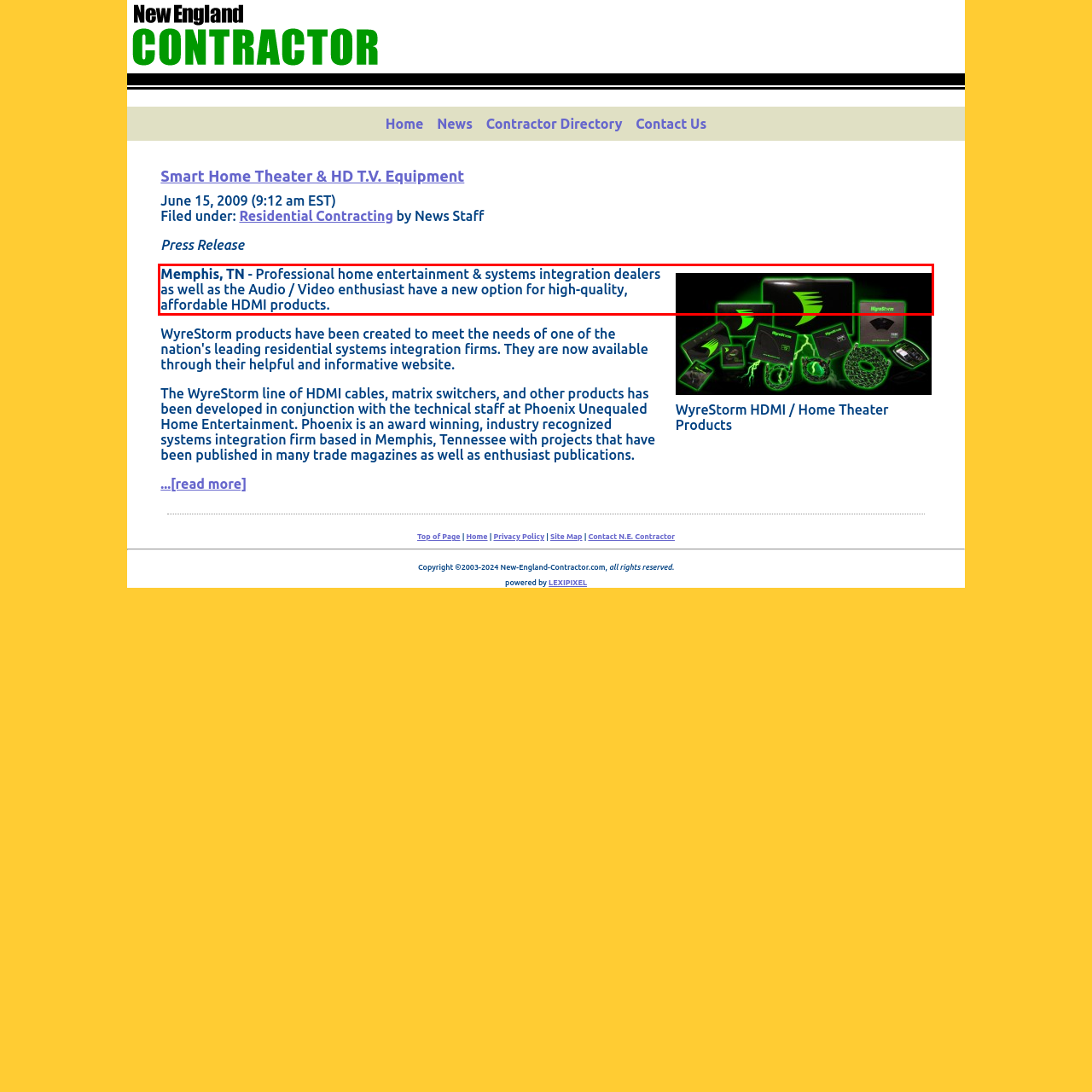Given a screenshot of a webpage, locate the red bounding box and extract the text it encloses.

Memphis, TN - Professional home entertainment & systems integration dealers as well as the Audio / Video enthusiast have a new option for high-quality, affordable HDMI products.